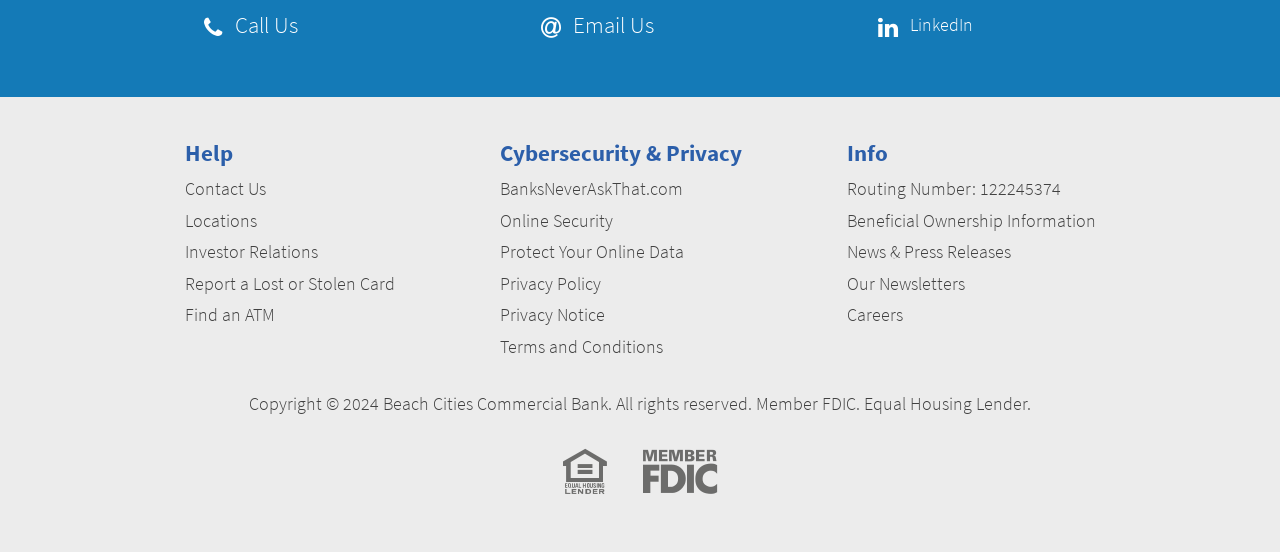Could you specify the bounding box coordinates for the clickable section to complete the following instruction: "View Privacy Policy"?

[0.39, 0.494, 0.579, 0.535]